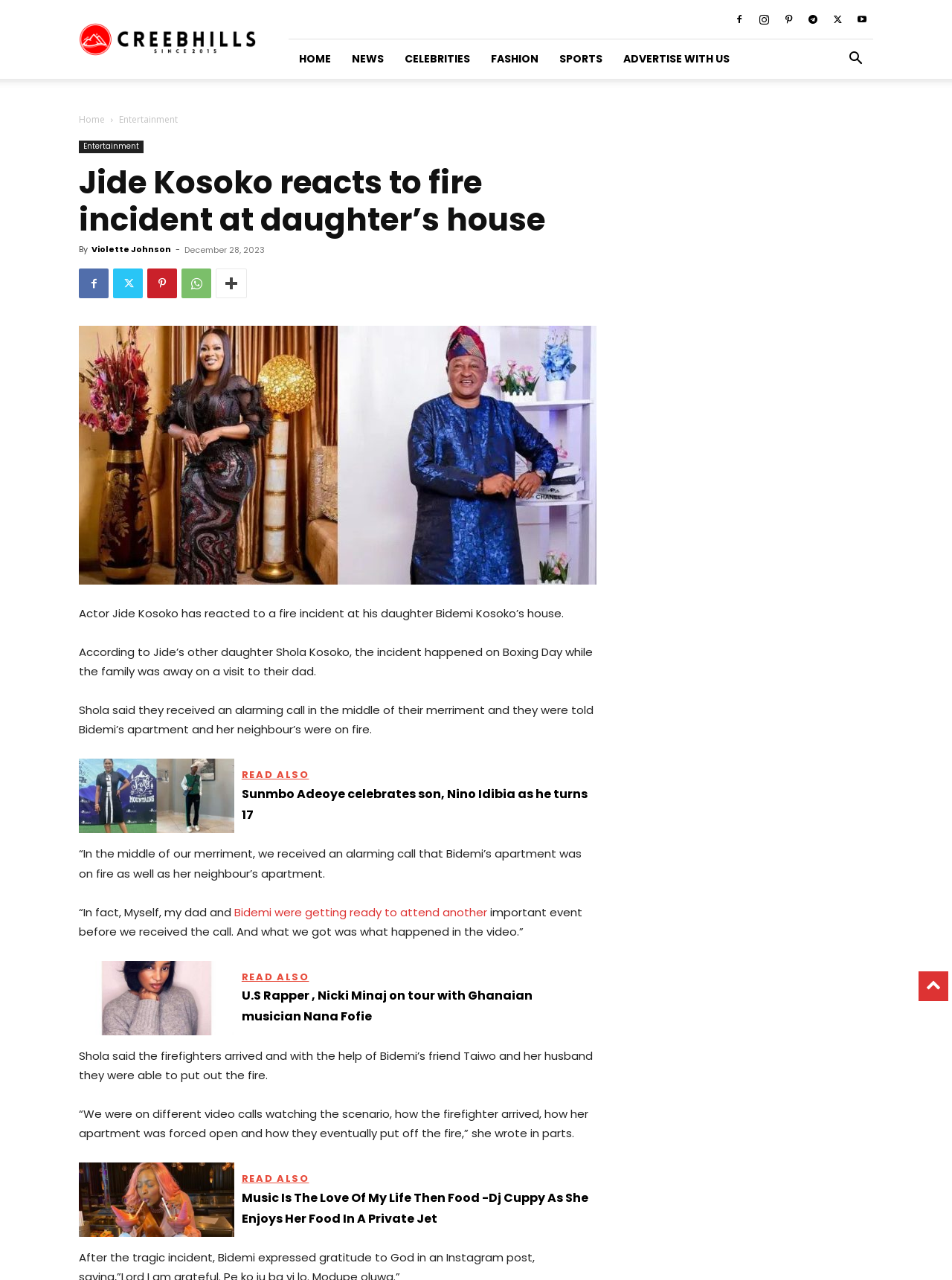Answer the question briefly using a single word or phrase: 
Who helped put out the fire?

Firefighters and Bidemi's friend Taiwo